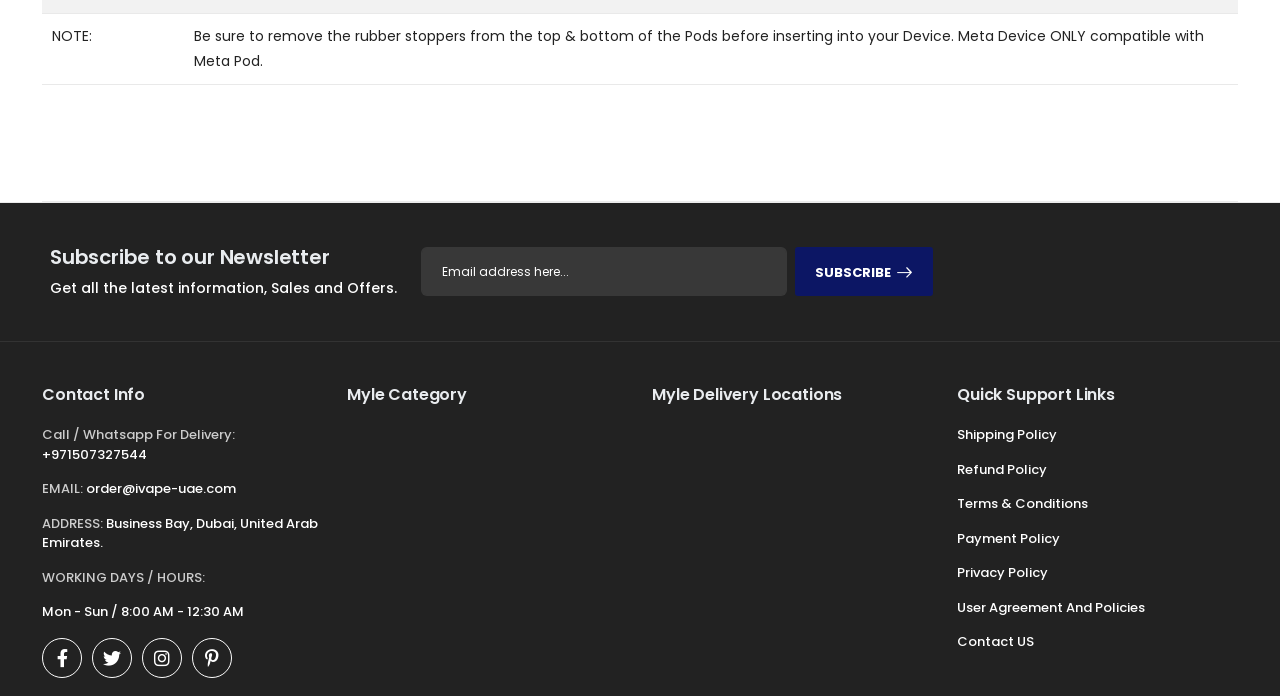Please locate the clickable area by providing the bounding box coordinates to follow this instruction: "Enter email address to subscribe to the newsletter".

[0.329, 0.355, 0.615, 0.426]